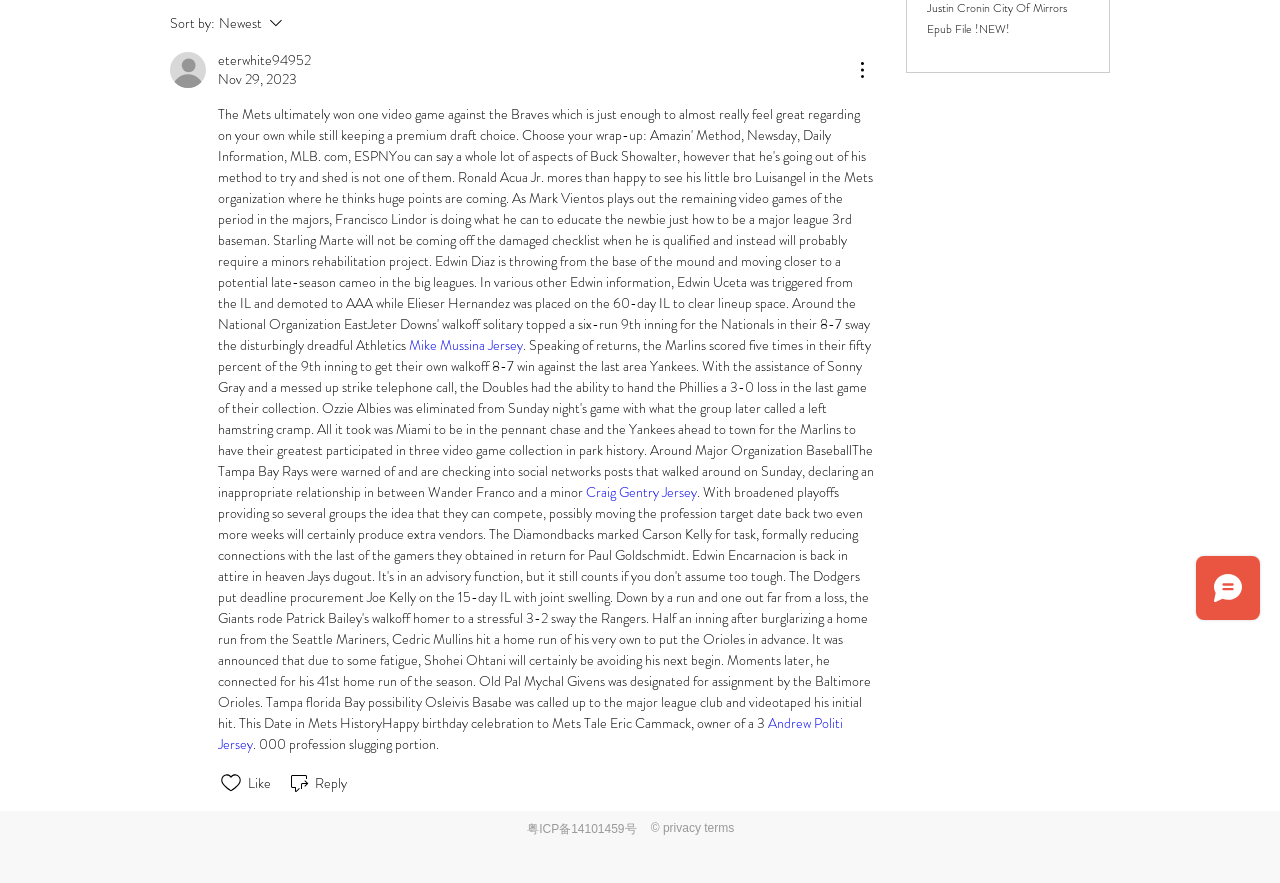Please find the bounding box for the following UI element description. Provide the coordinates in (top-left x, top-left y, bottom-right x, bottom-right y) format, with values between 0 and 1: parent_node: Like aria-label="Likes icon unchecked"

[0.17, 0.873, 0.191, 0.901]